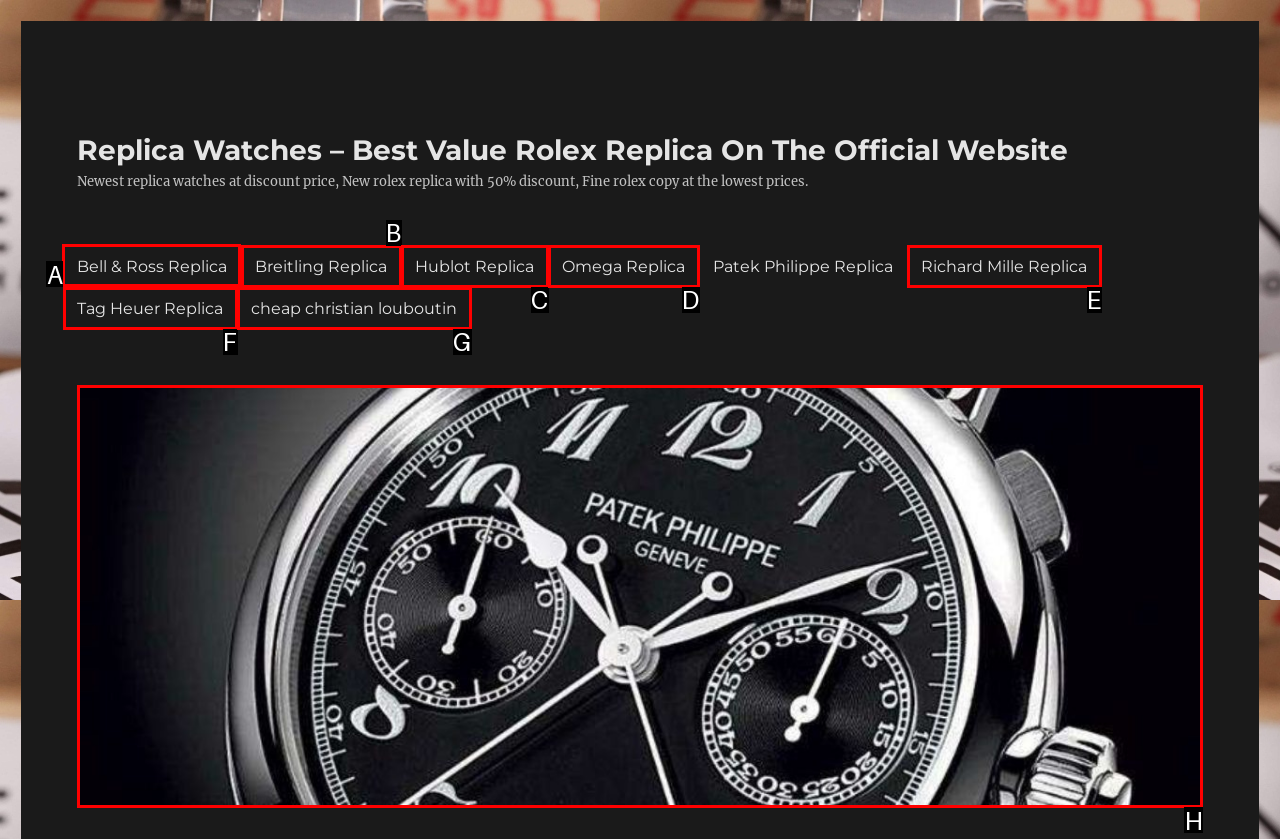Choose the letter of the UI element necessary for this task: Click on the 'Bell & Ross Replica' link
Answer with the correct letter.

A